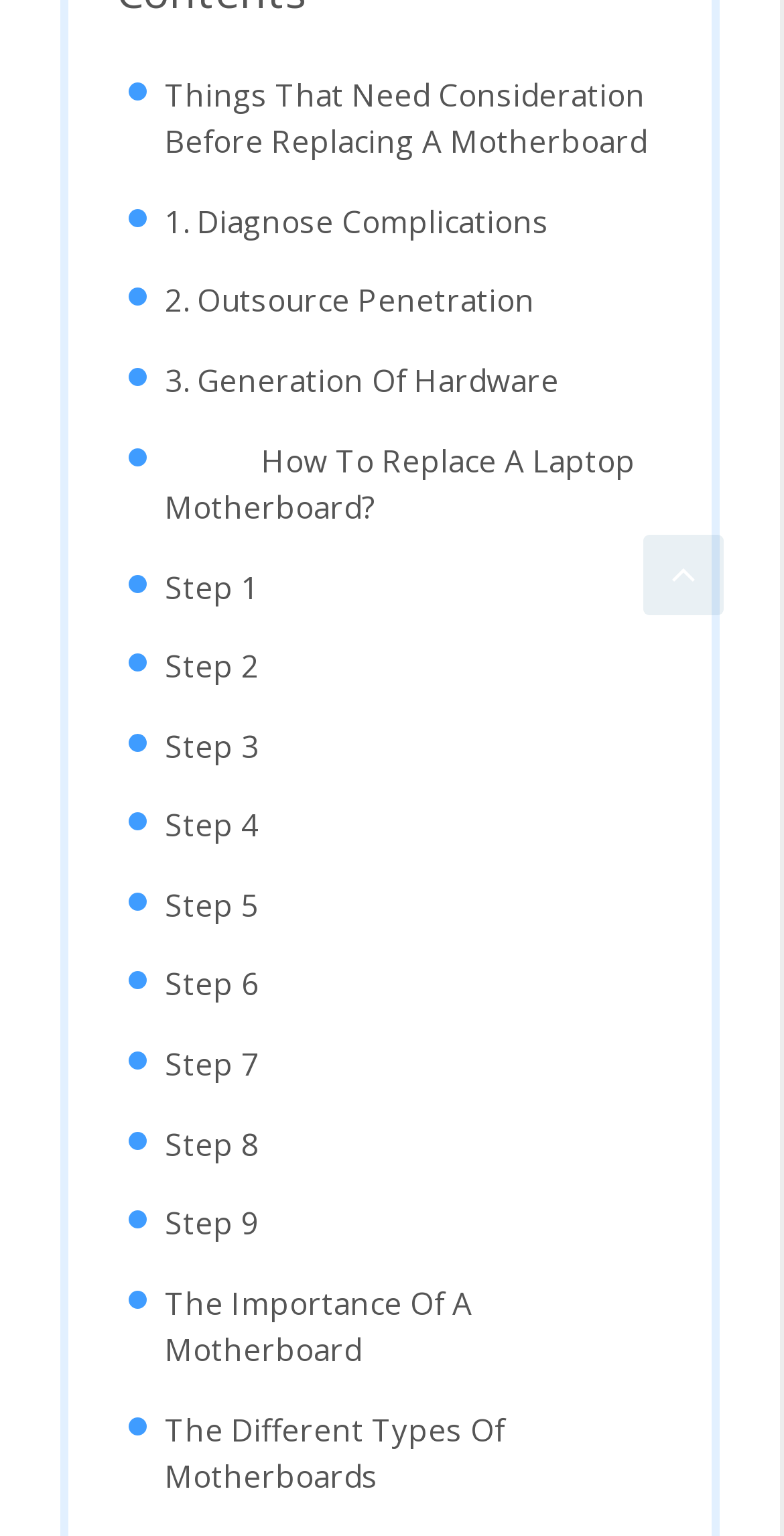Provide a brief response to the question using a single word or phrase: 
What is the last topic discussed on the webpage?

The Different Types Of Motherboards